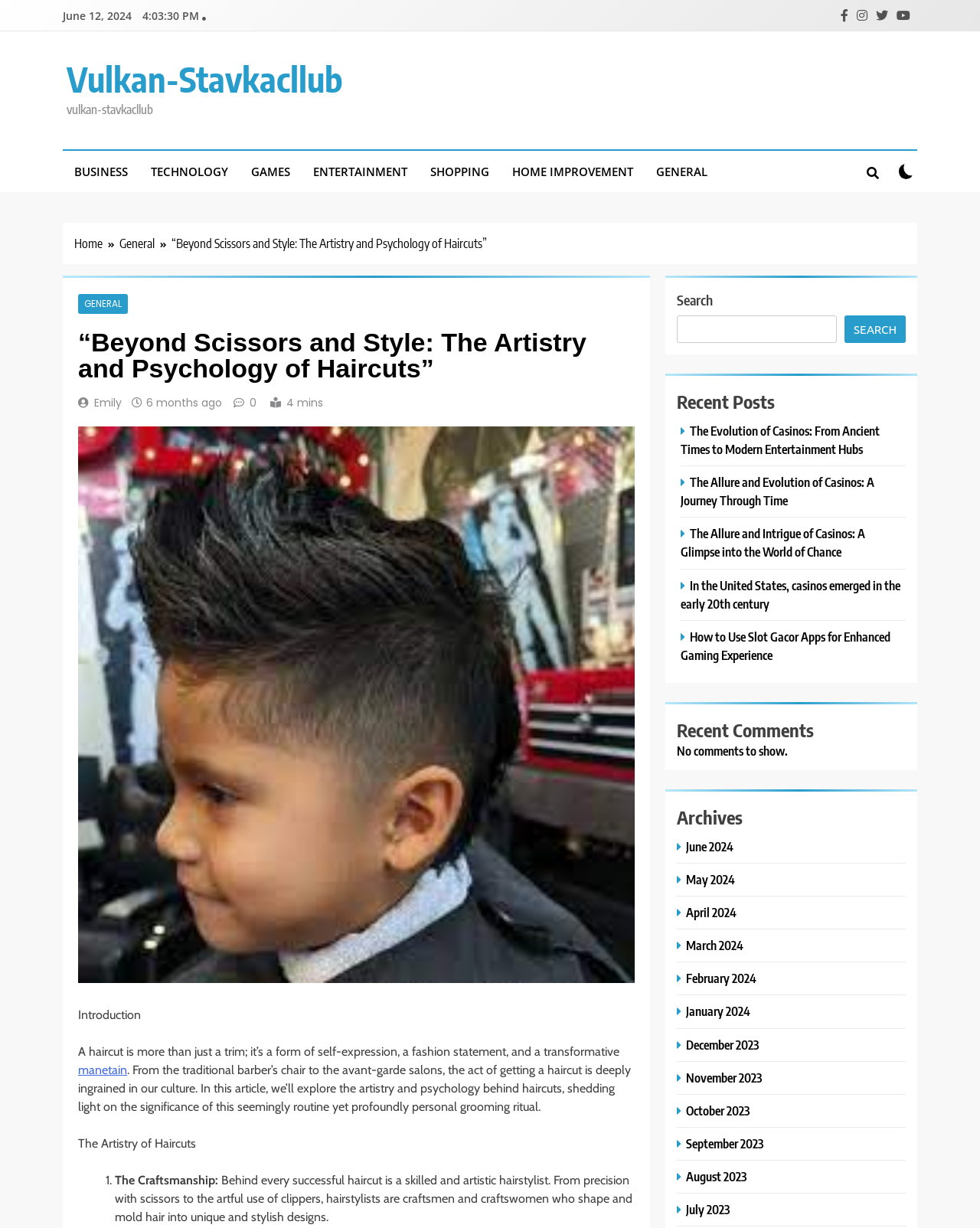Offer a meticulous description of the webpage's structure and content.

This webpage is about the artistry and psychology of haircuts. At the top, there is a date "June 12, 2024" and four social media links. Below that, there is a navigation menu with links to various categories such as BUSINESS, TECHNOLOGY, GAMES, ENTERTAINMENT, SHOPPING, HOME IMPROVEMENT, and GENERAL. 

On the left side, there is a breadcrumbs navigation menu showing the current page's location, with links to the home page and the GENERAL category. 

The main content of the webpage is an article titled "Beyond Scissors and Style: The Artistry and Psychology of Haircuts". The article has a brief introduction that explains how a haircut is more than just a trim, it's a form of self-expression, a fashion statement, and a transformative experience. 

Below the introduction, there are several sections, including "The Artistry of Haircuts" which discusses the craftsmanship of hairstylists, and a list of recent posts with links to other articles. 

On the right side, there is a search bar with a search button. Below that, there are headings for "Recent Posts", "Recent Comments", and "Archives", with links to other articles and months of the year.